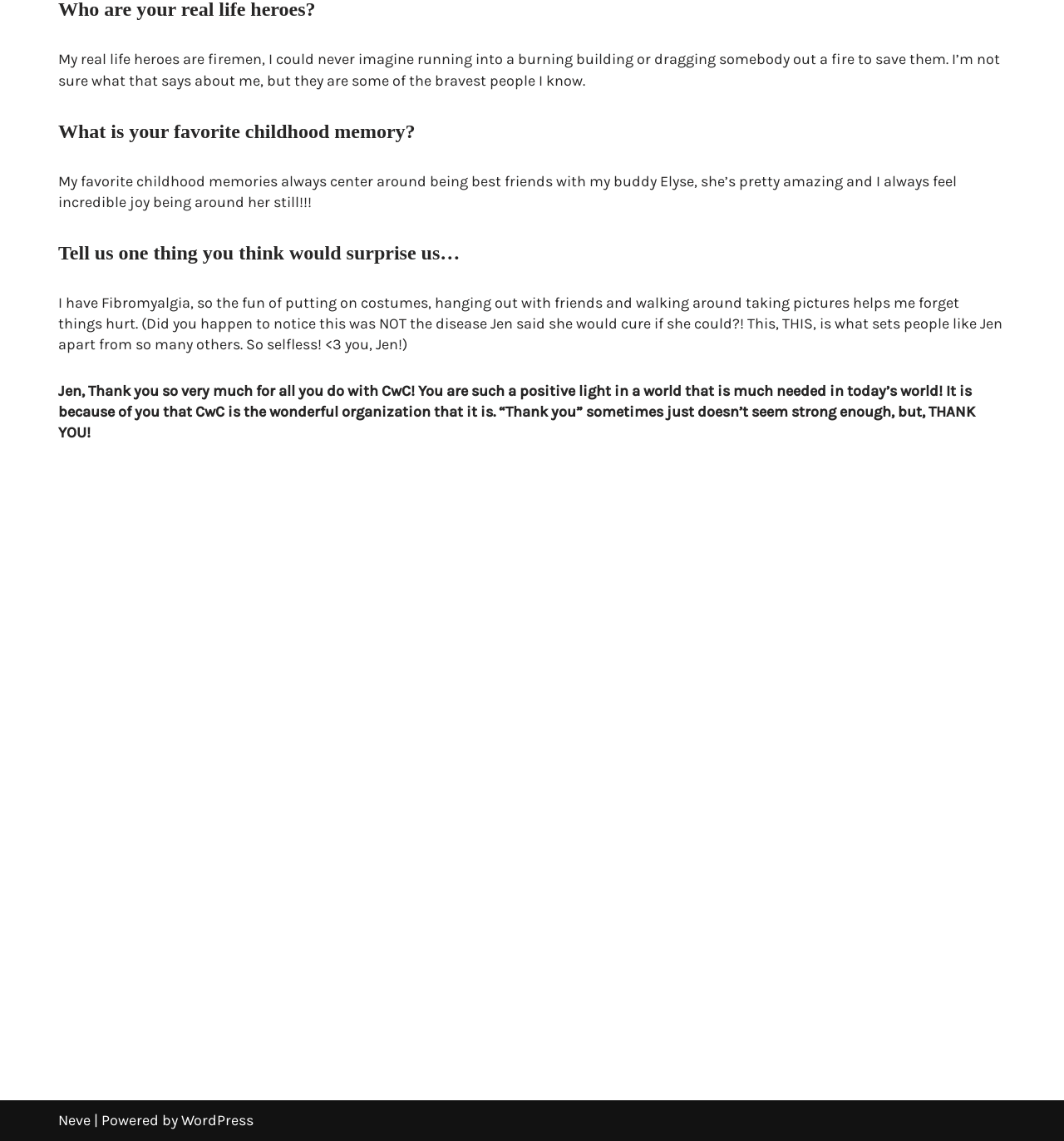Please provide a one-word or short phrase answer to the question:
What is the author's medical condition?

Fibromyalgia